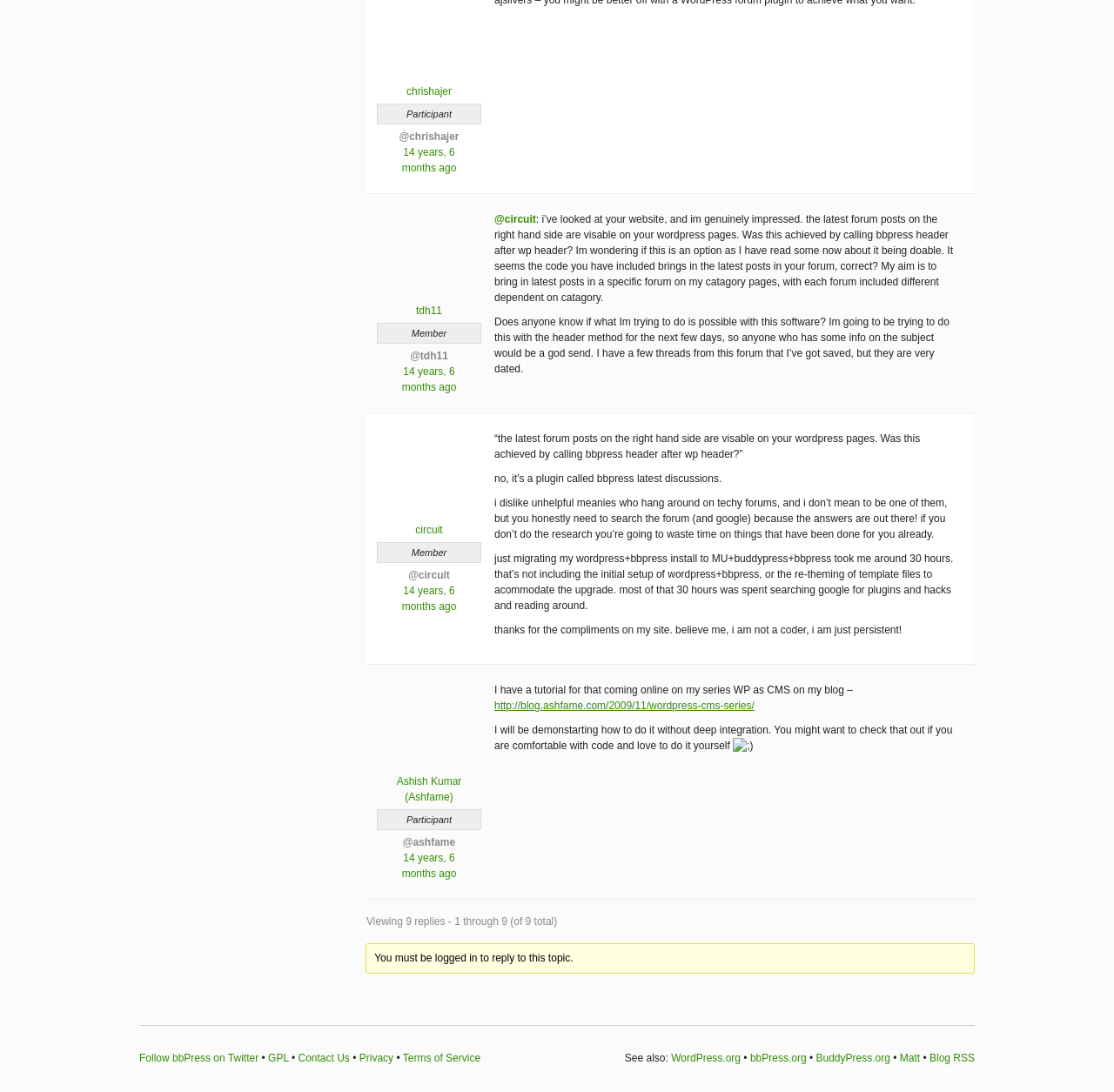Identify the bounding box coordinates for the element you need to click to achieve the following task: "Read the post of circuit". The coordinates must be four float values ranging from 0 to 1, formatted as [left, top, right, bottom].

[0.444, 0.195, 0.855, 0.278]